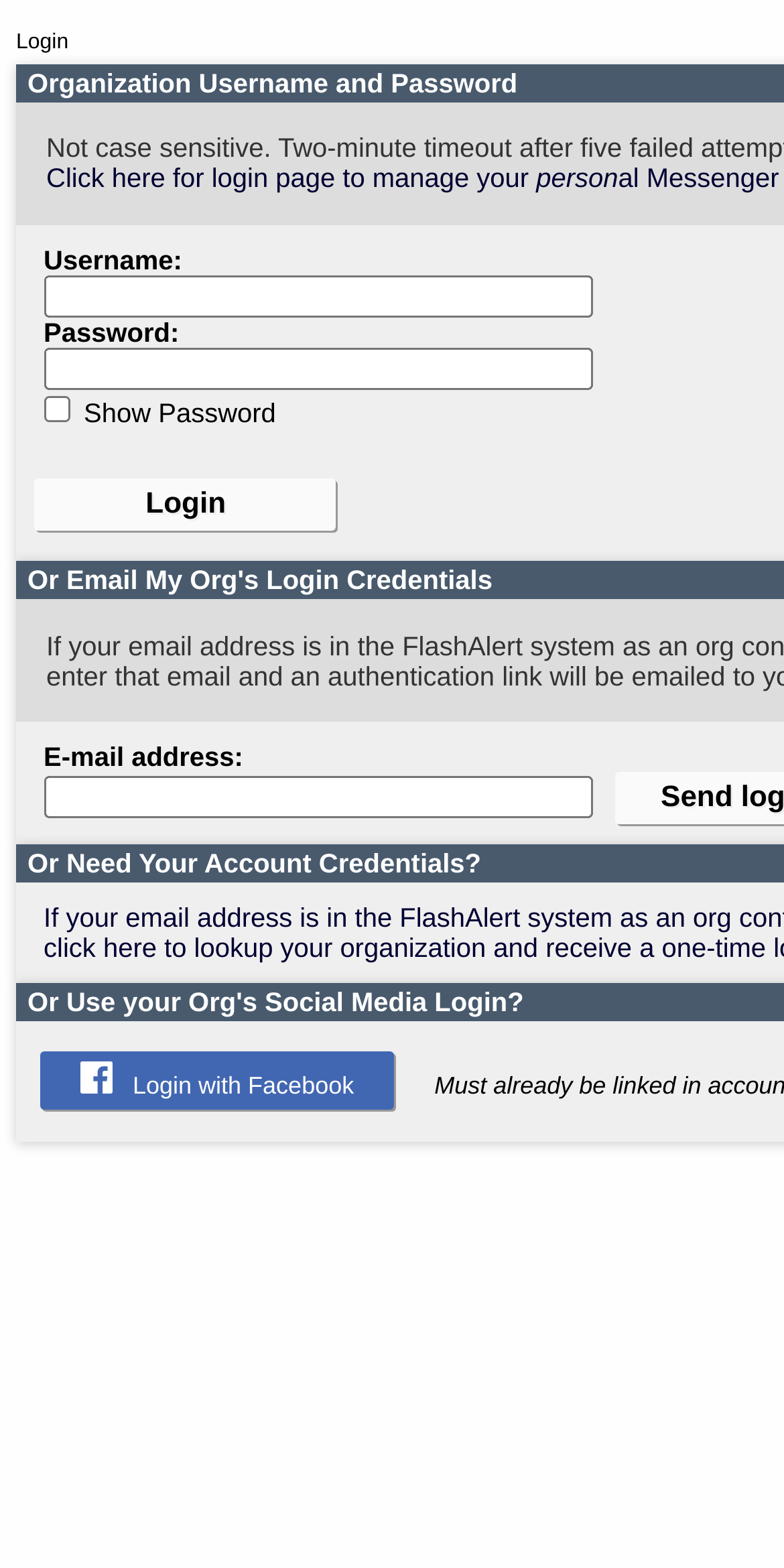Give a detailed account of the webpage's layout and content.

The webpage is titled "FlashAlert Newswire" and appears to be a login page. At the top, there is a small, non-editable text field, followed by a password input field with a label "Password:" to its left. Below the password field, there is a checkbox labeled "Show Password" that is not checked by default. 

To the right of the password field, there is a "Login" button. Further down the page, there is another text input field, likely for username or email. Below this field, there is a "Login with Facebook" button, which has a small Facebook icon to its left.